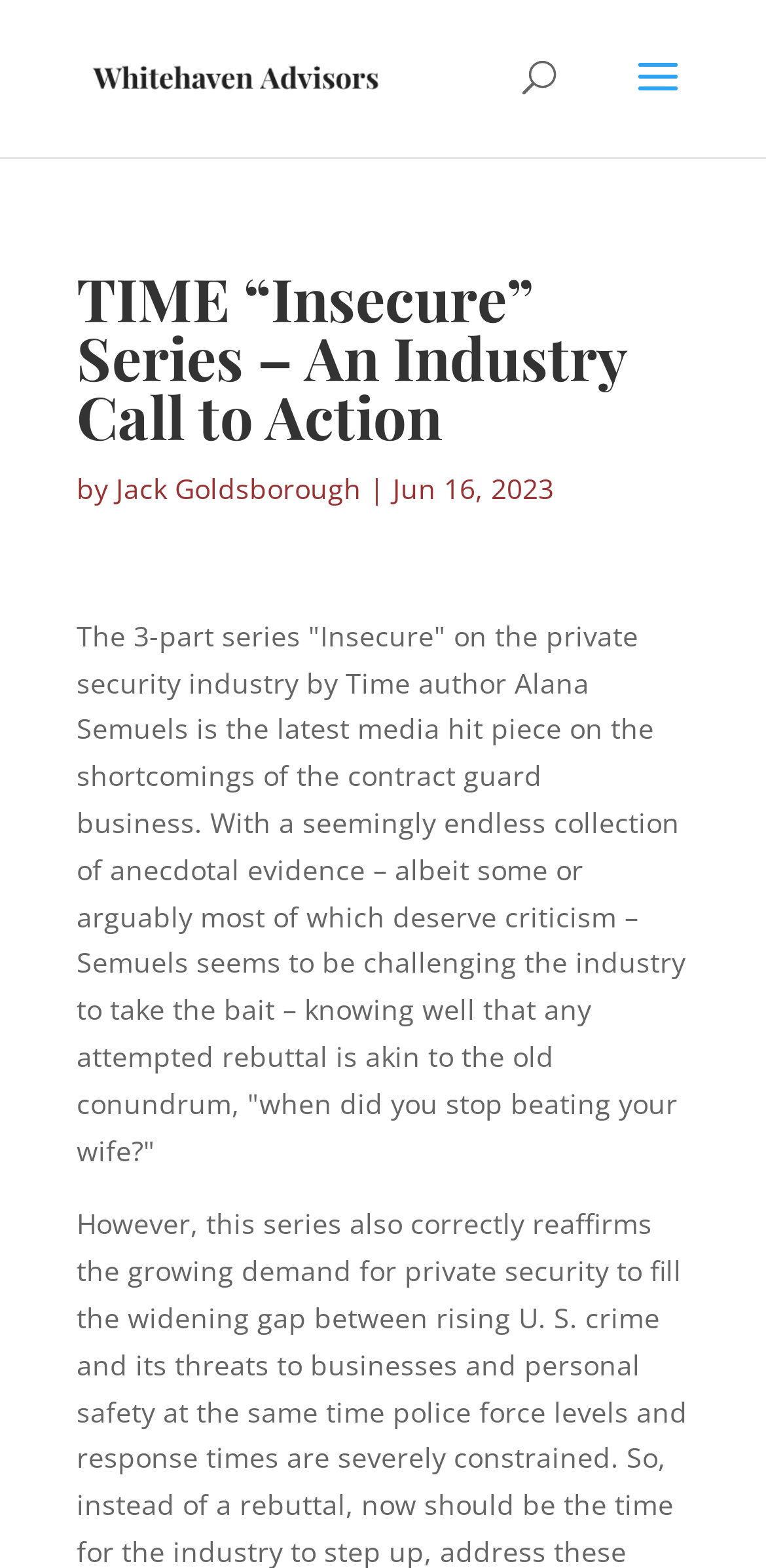Write an elaborate caption that captures the essence of the webpage.

The webpage appears to be an article or blog post discussing a 3-part series called "Insecure" on the private security industry by Time author Alana Semuels. At the top left of the page, there is a link to "Whitehaven Advisors" accompanied by an image with the same name. Below this, there is a search bar spanning about half of the page width.

The main content of the page is headed by a title "TIME “Insecure” Series – An Industry Call to Action" which is centered near the top of the page. Below the title, the author's name "Jack Goldsborough" is mentioned, followed by a separator and the date "Jun 16, 2023".

The main article text occupies most of the page, starting from the top center and extending to the bottom right. The text discusses the "Insecure" series, describing it as a media hit piece on the shortcomings of the contract guard business. The article seems to be critical of the series, suggesting that it presents anecdotal evidence in a way that challenges the industry to respond.